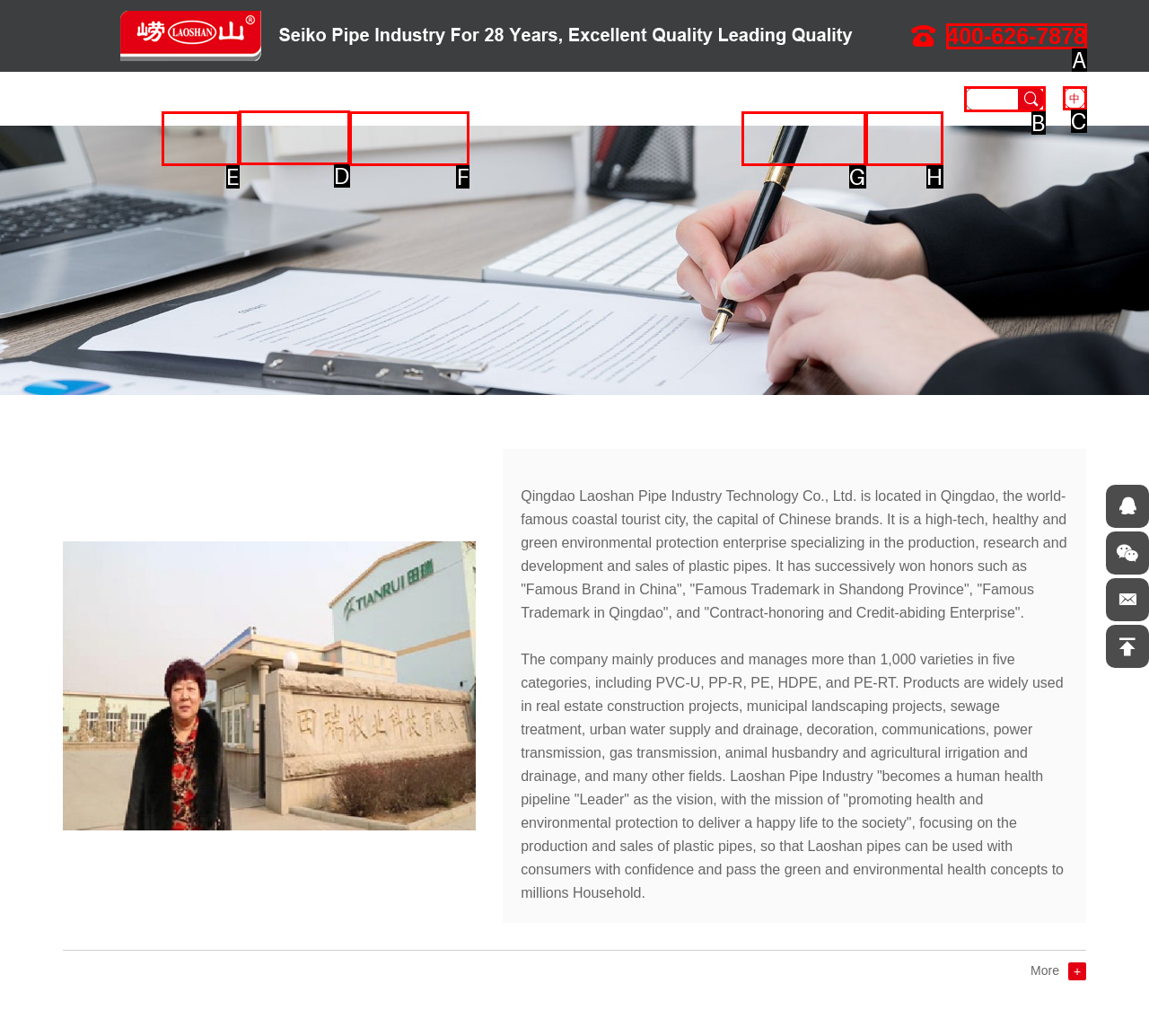Select the correct UI element to complete the task: Click the ABOUT US link
Please provide the letter of the chosen option.

D